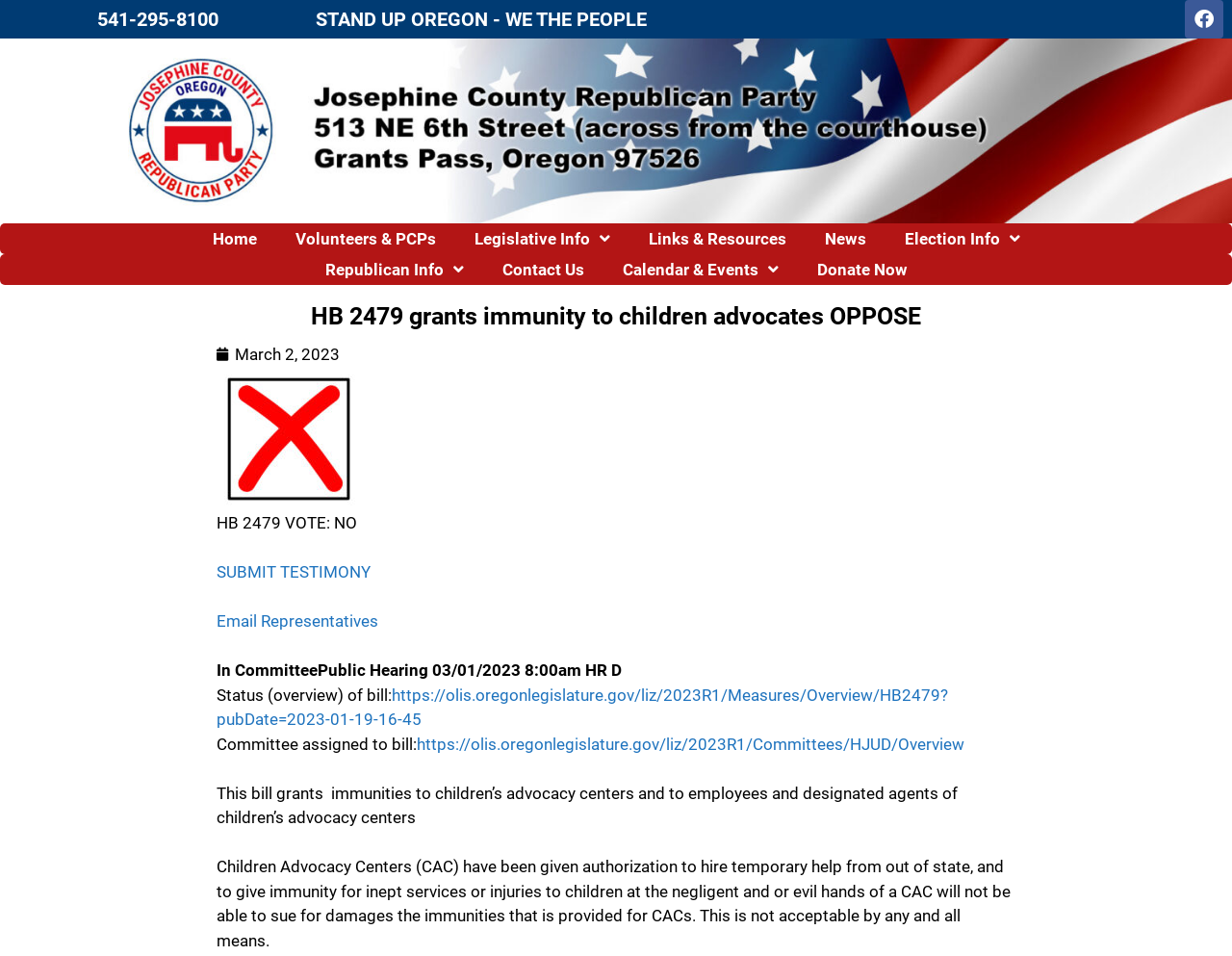Carefully examine the image and provide an in-depth answer to the question: What is the phone number on the top?

I found the phone number by looking at the top of the webpage, where I saw a heading element with the text '541-295-8100'.